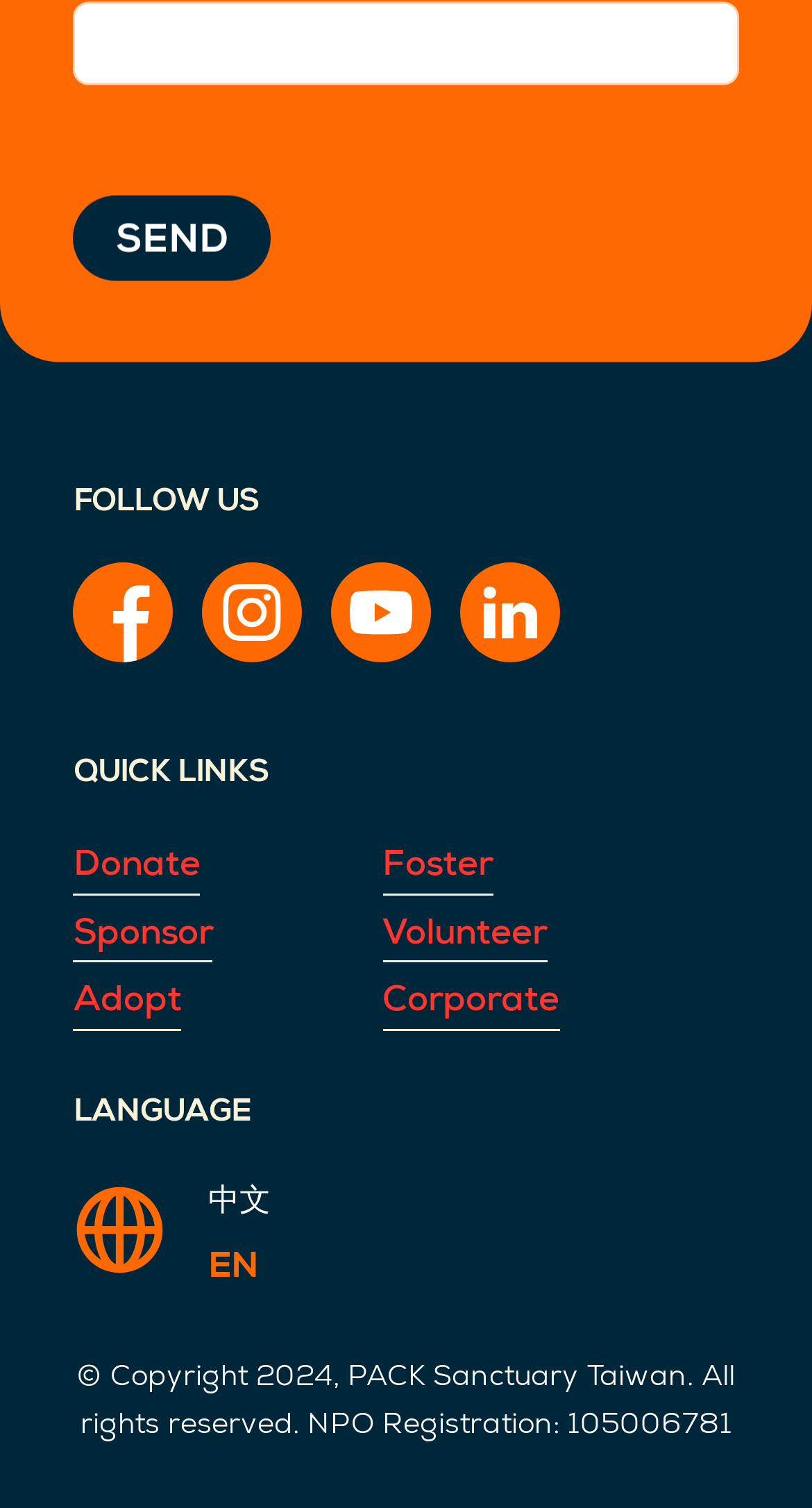What is the copyright year mentioned?
Please answer the question as detailed as possible based on the image.

I looked at the bottom of the webpage and found the copyright information, which mentions the year 2024.